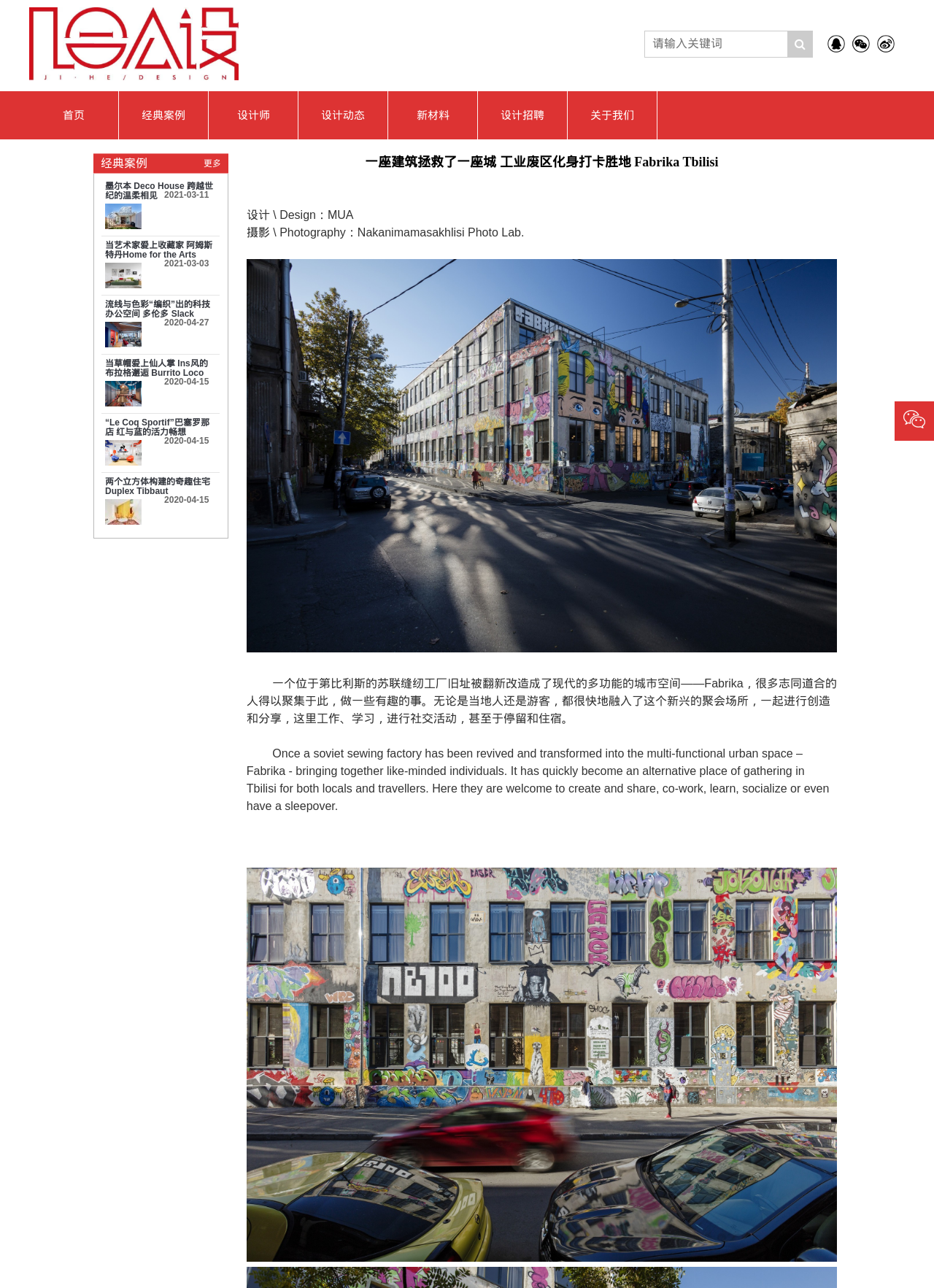What is the function of the space?
Answer the question with a single word or phrase derived from the image.

Multi-functional urban space